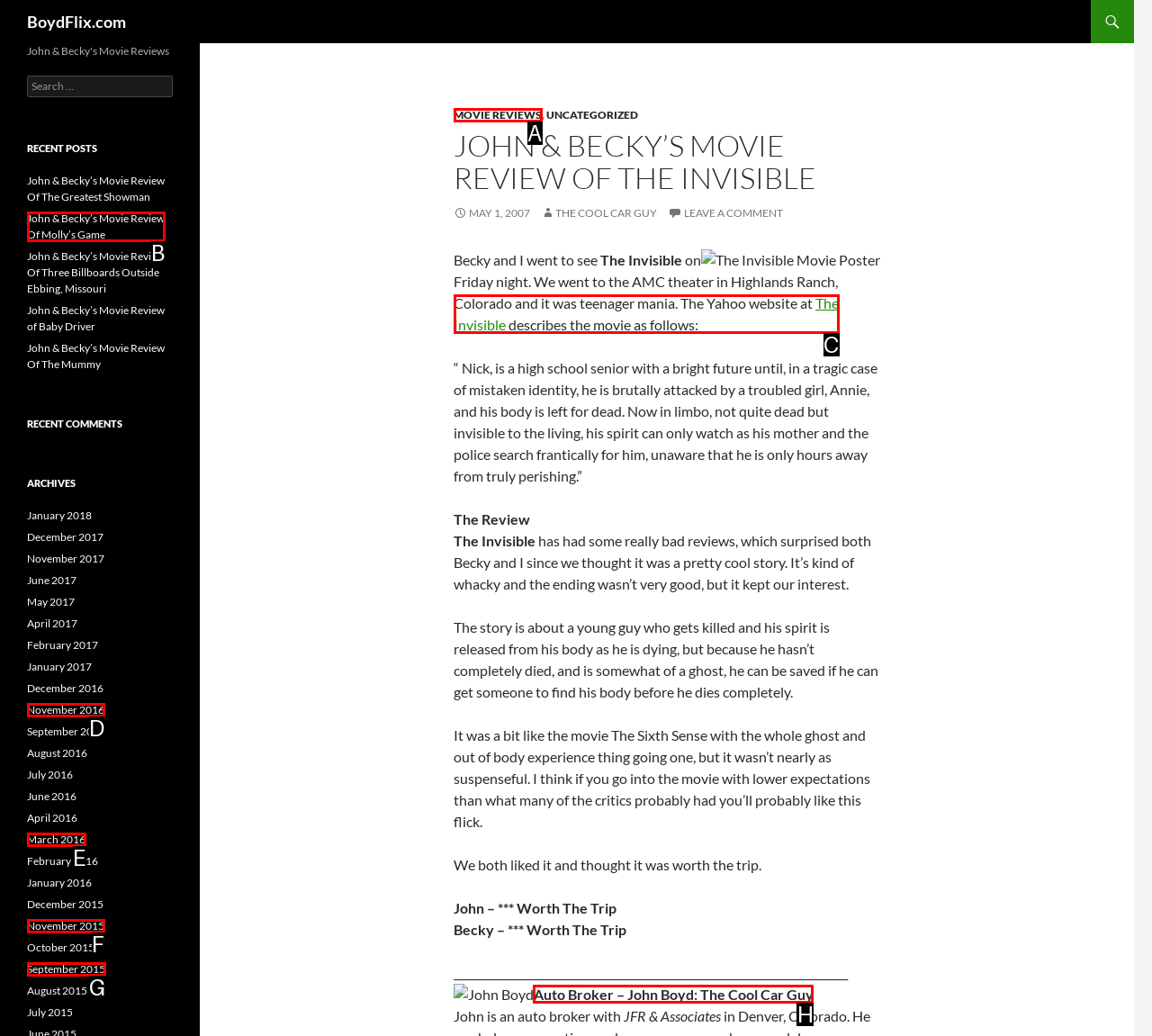Select the HTML element that needs to be clicked to carry out the task: Click on the 'Arti Modi' link
Provide the letter of the correct option.

None